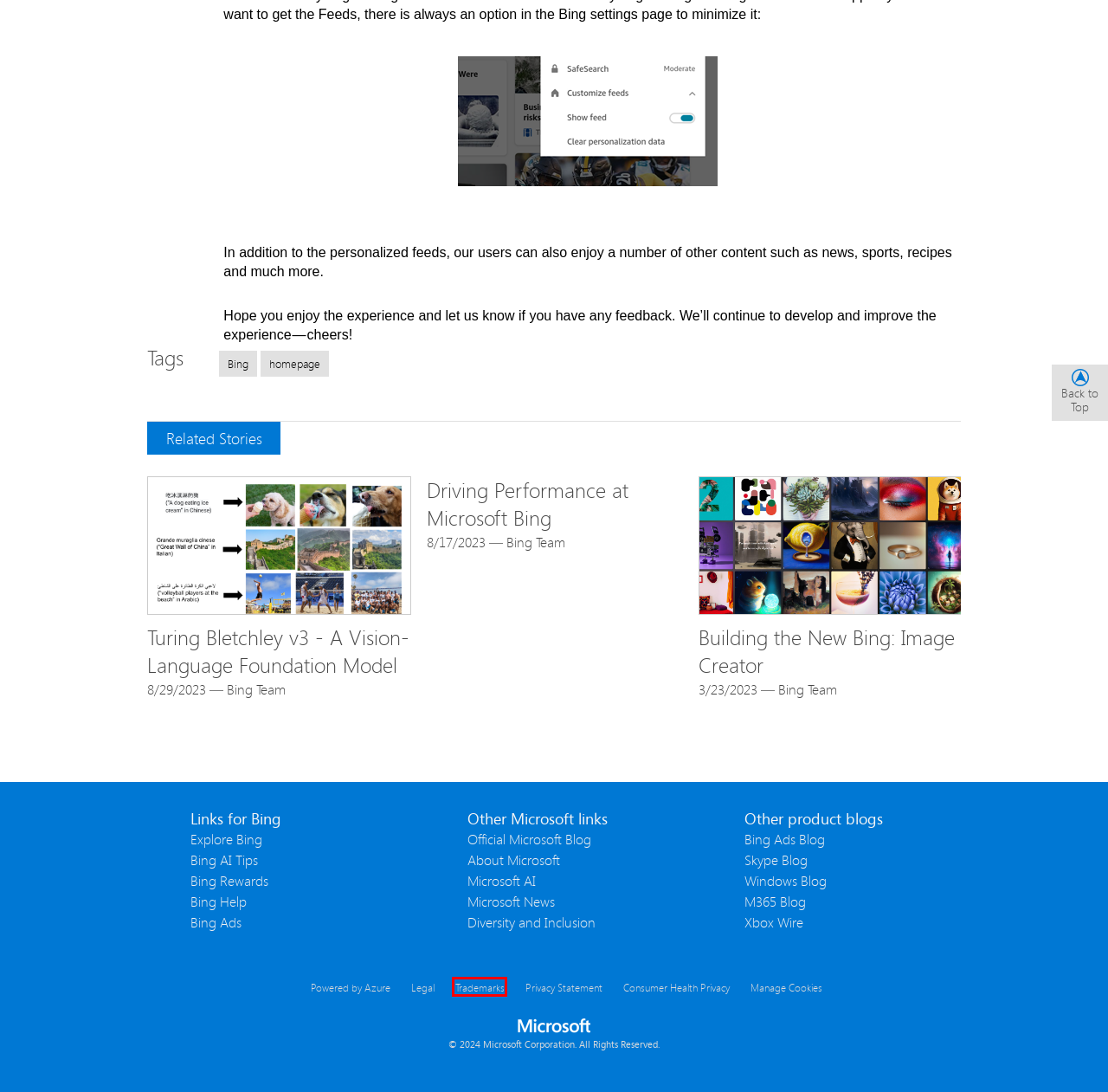Look at the screenshot of a webpage, where a red bounding box highlights an element. Select the best description that matches the new webpage after clicking the highlighted element. Here are the candidates:
A. Xbox Wire
B. About Microsoft | Mission and Vision | Microsoft
C. Artificial Intelligence Solutions | Microsoft AI
D. Trademark and Brand Guidelines | Microsoft Legal
E. Microsoft Advertising | Search Engine Marketing (SEM) & more
F. Microsoft 365 Blog | Latest Product Updates and Insights
G. Microsoft Global Diversity and Inclusion | Microsoft
H. Homepage - Source

D